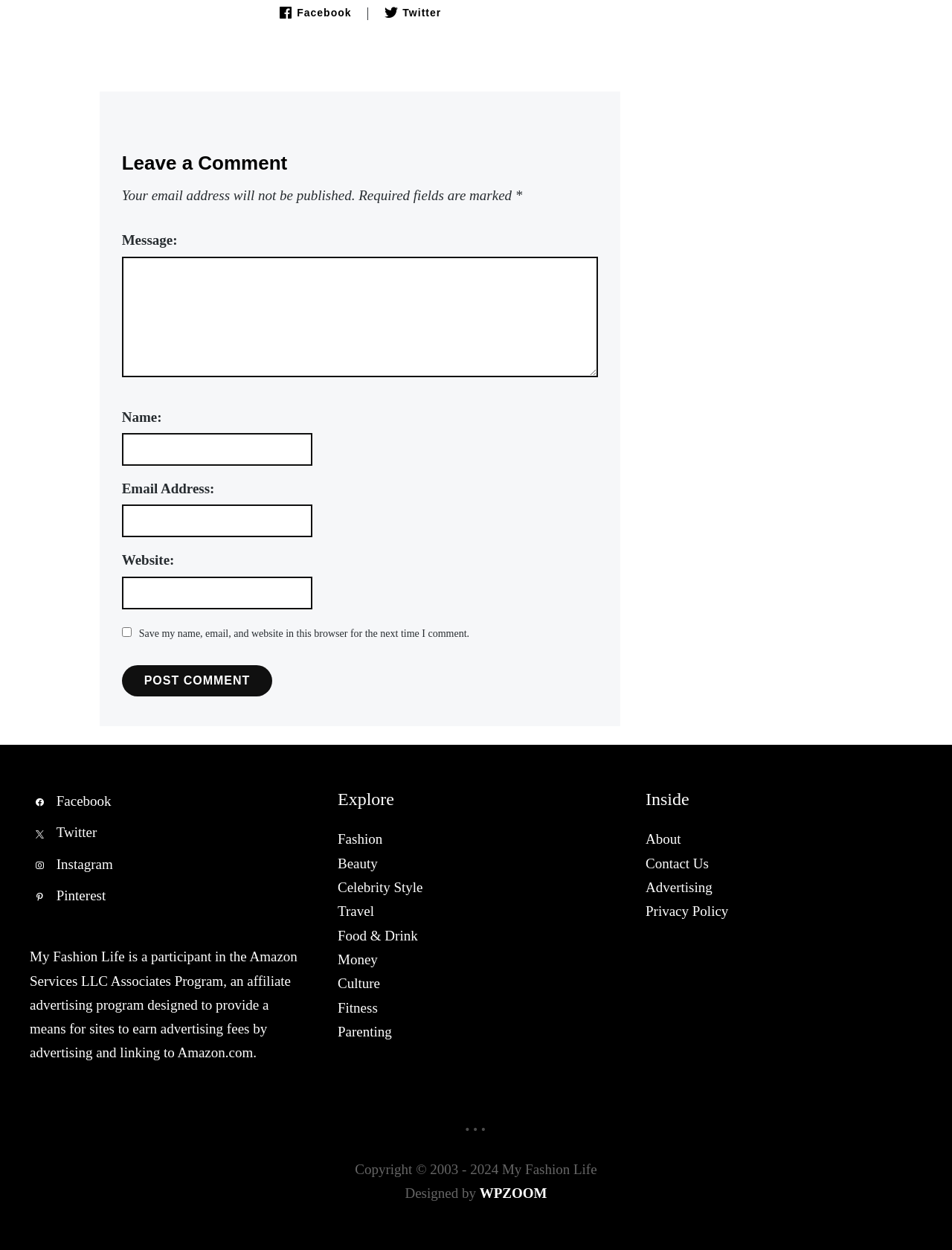Ascertain the bounding box coordinates for the UI element detailed here: "Pinterest". The coordinates should be provided as [left, top, right, bottom] with each value being a float between 0 and 1.

[0.031, 0.71, 0.111, 0.723]